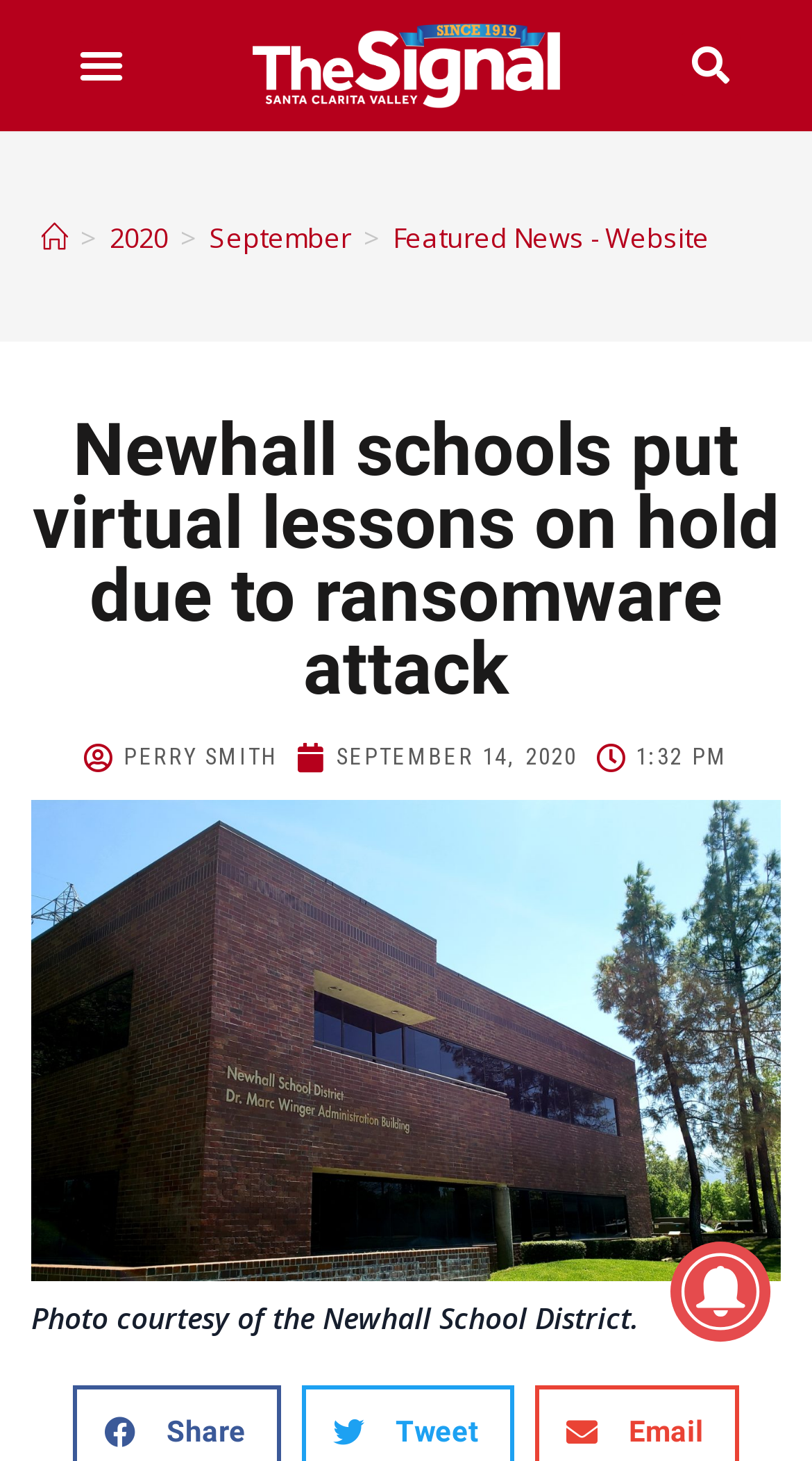Show the bounding box coordinates for the HTML element described as: "Main Menu".

None